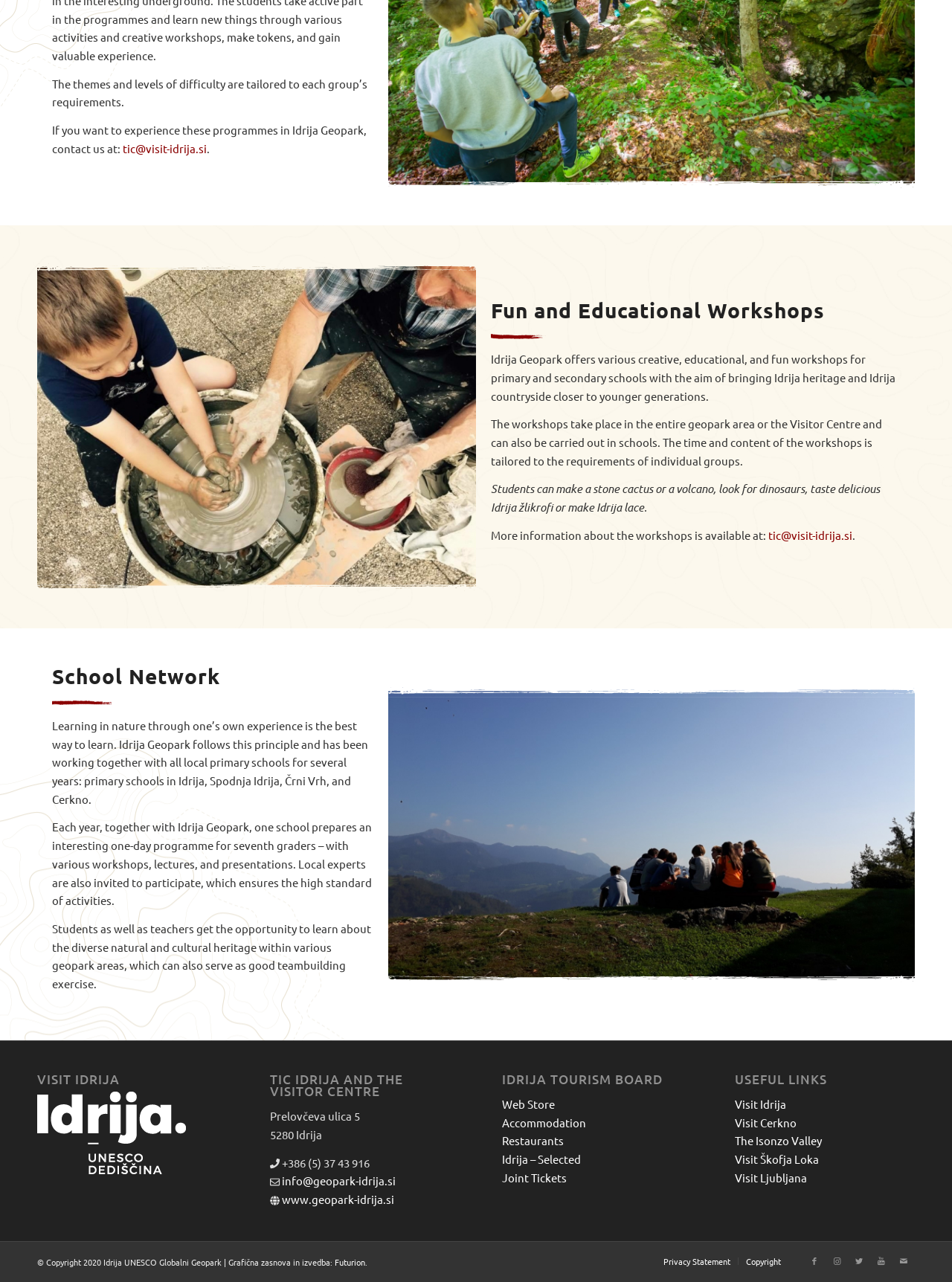Determine the bounding box coordinates for the element that should be clicked to follow this instruction: "Get more information about school network". The coordinates should be given as four float numbers between 0 and 1, in the format [left, top, right, bottom].

[0.055, 0.519, 0.392, 0.552]